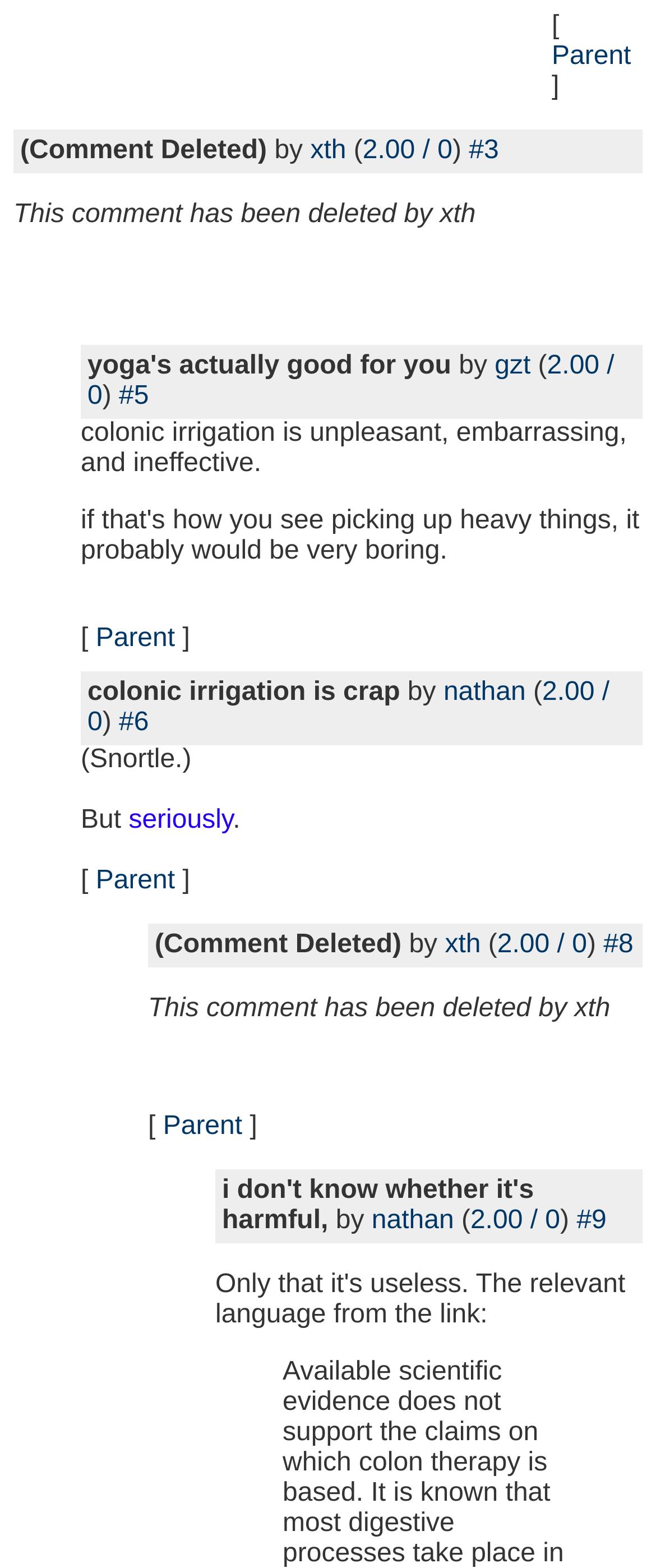Please identify the bounding box coordinates of the clickable area that will allow you to execute the instruction: "View the comment by 'xth'".

[0.473, 0.087, 0.528, 0.105]